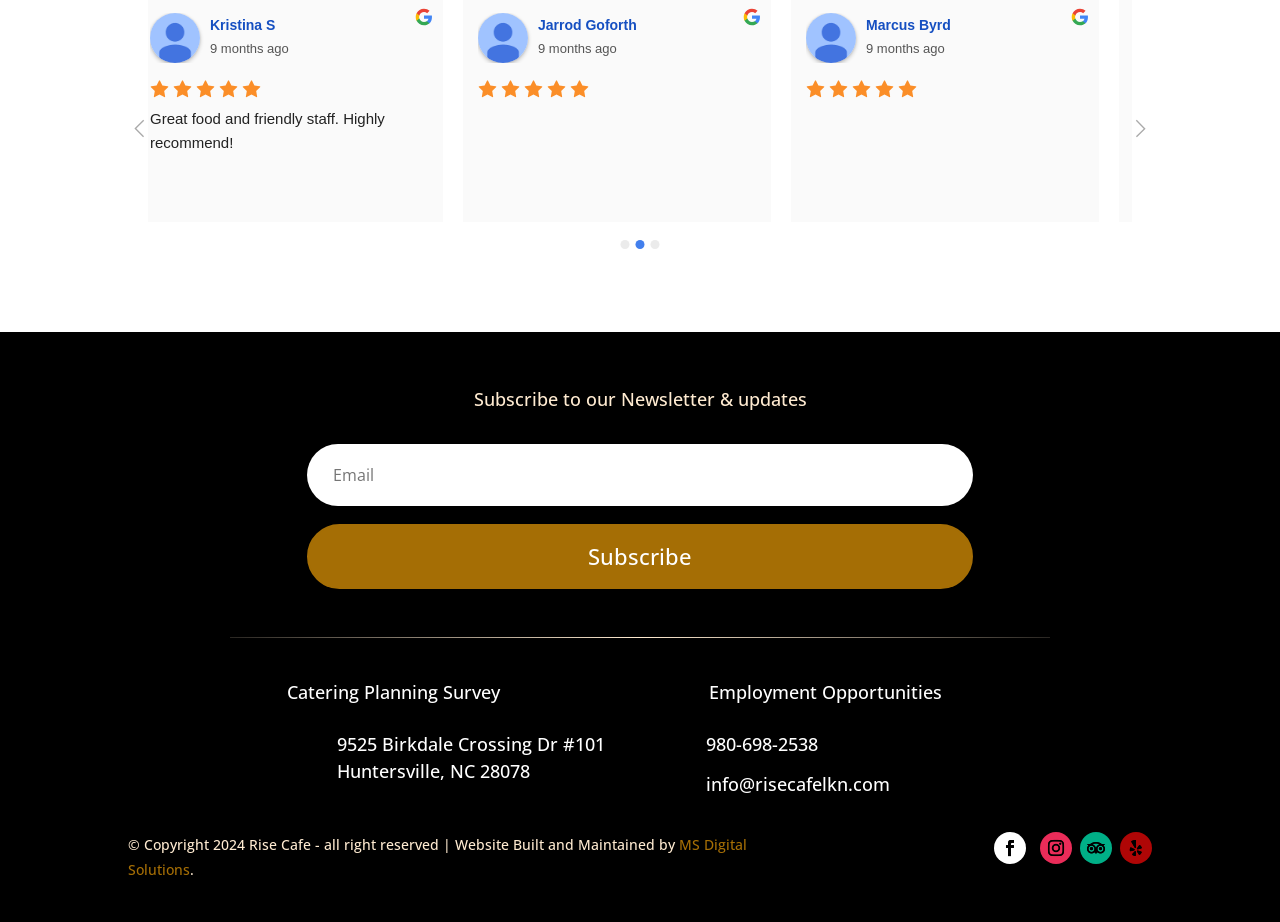Please determine the bounding box coordinates of the area that needs to be clicked to complete this task: 'Call Rise Cafe'. The coordinates must be four float numbers between 0 and 1, formatted as [left, top, right, bottom].

[0.552, 0.794, 0.639, 0.82]